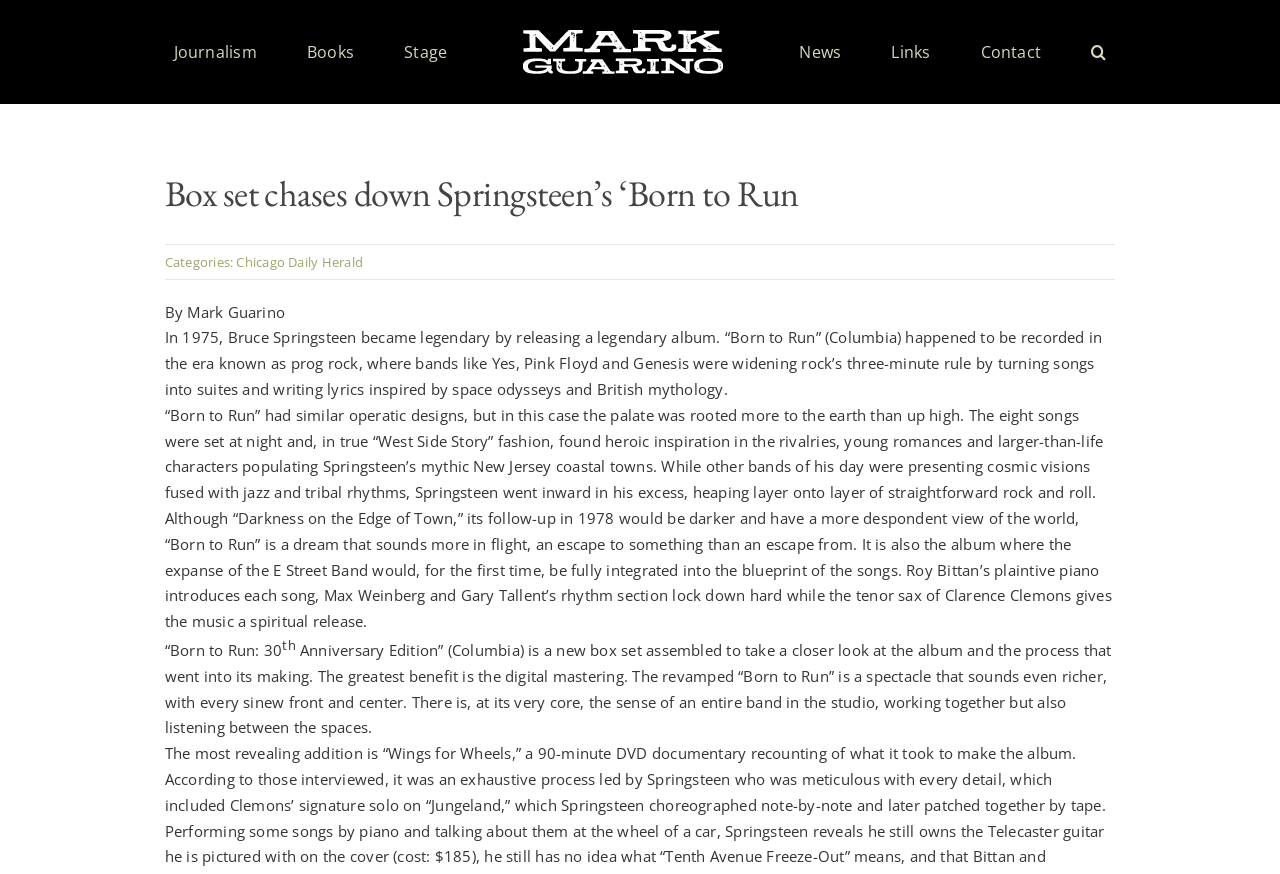Write an exhaustive caption that covers the webpage's main aspects.

The webpage is an article about Bruce Springsteen's legendary album "Born to Run" released in 1975. At the top, there is a navigation menu with links to "Journalism", "Books", "Stage", "Mark Guarino Logo" (which is an image), "News", "Links", and "Contact". To the right of the navigation menu, there is a search button.

Below the navigation menu, there is a heading that reads "Box set chases down Springsteen’s ‘Born to Run". Underneath the heading, there are two lines of text: "Categories: Chicago Daily Herald" and "By Mark Guarino". 

The main content of the article starts below these lines, describing how "Born to Run" was recorded in the era of prog rock and how it differs from other bands of that time. The article goes on to describe the album's themes, music, and the role of the E Street Band. 

Further down, the article discusses a new box set, "Born to Run: 30th Anniversary Edition", which features digitally remastered versions of the album's songs. The article concludes by praising the revamped album, saying it sounds richer and more detailed than before.